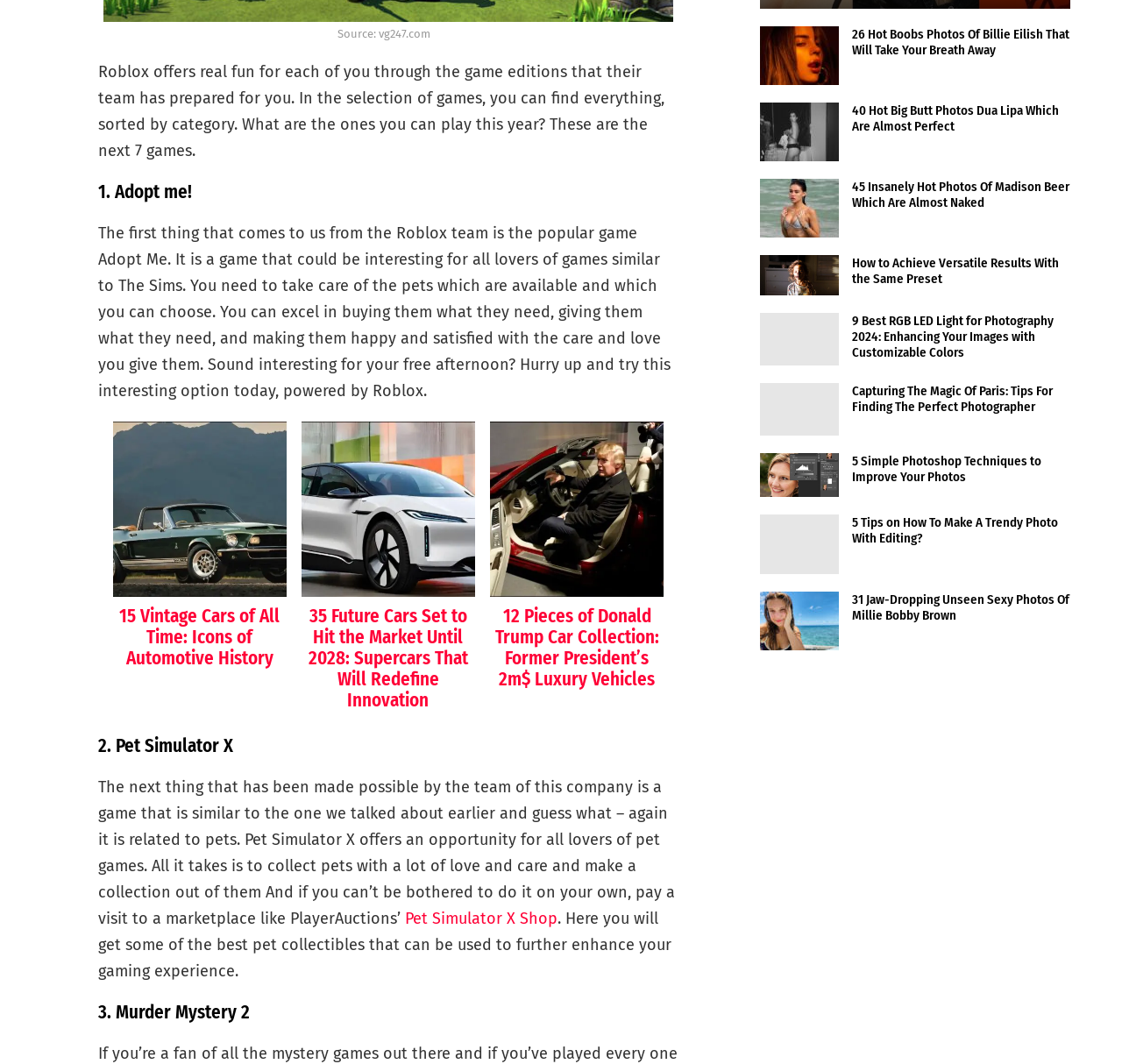What is the source of the article?
Answer with a single word or short phrase according to what you see in the image.

vg247.com